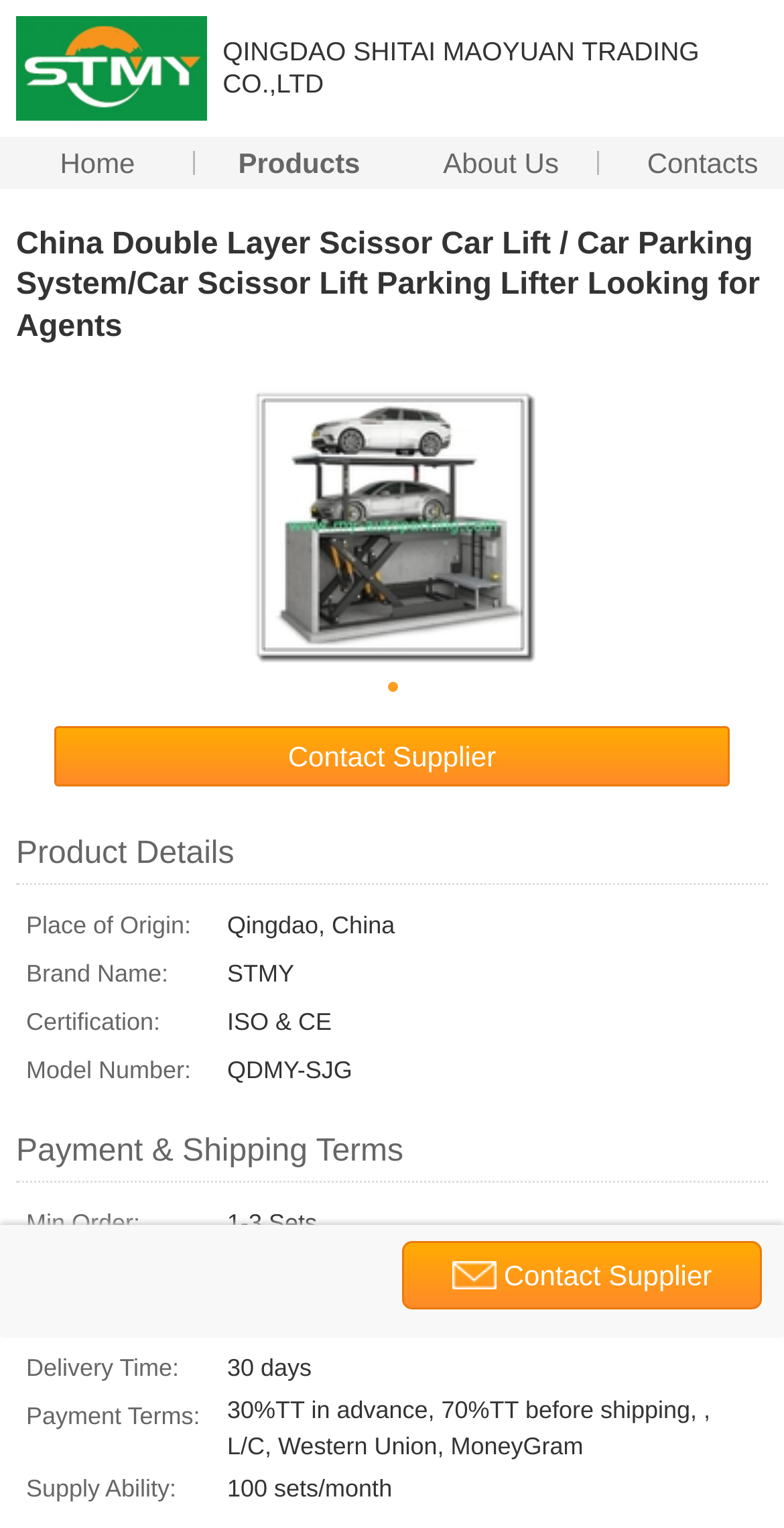What is the title or heading displayed on the webpage?

China Double Layer Scissor Car Lift / Car Parking System/Car Scissor Lift Parking Lifter Looking for Agents